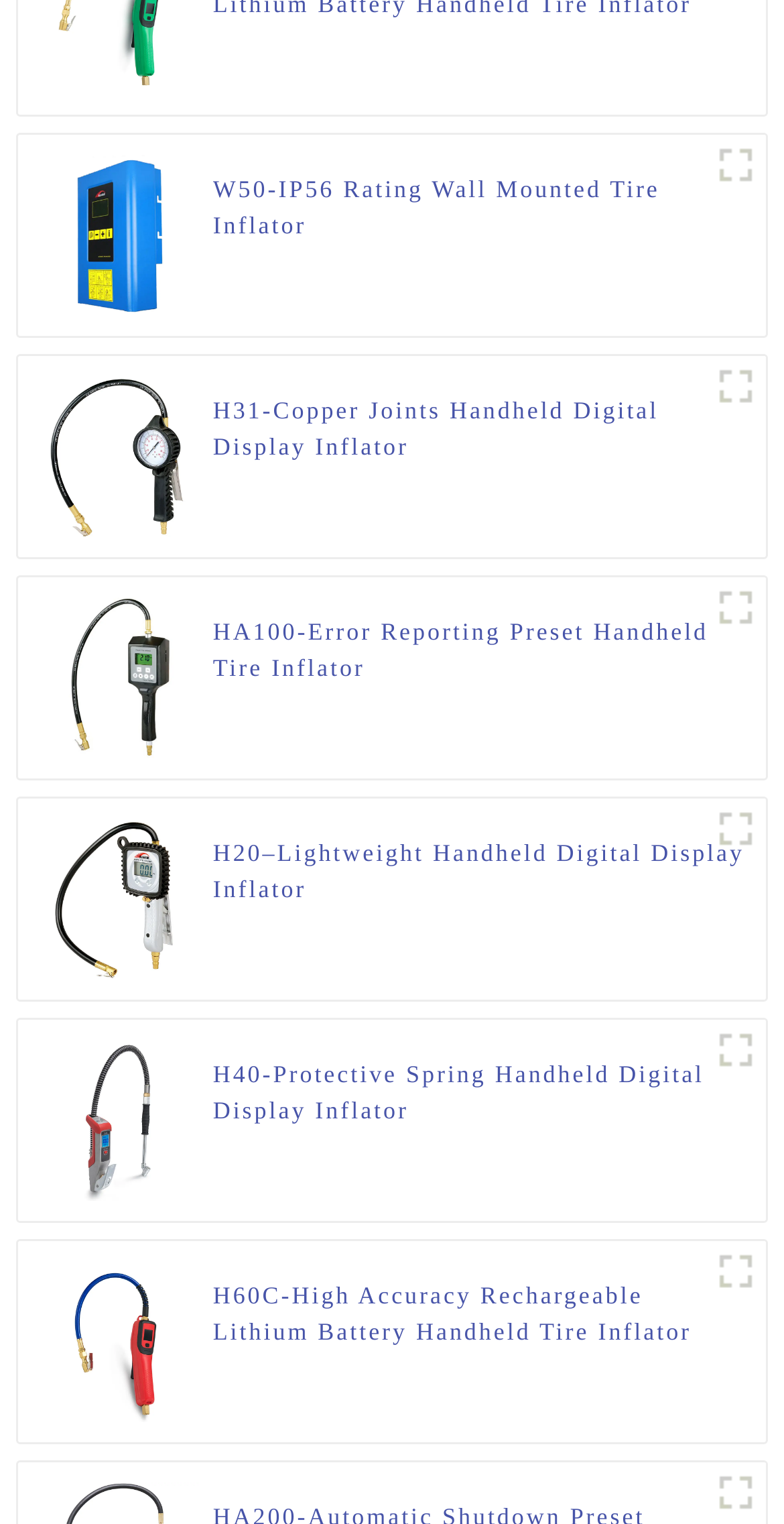Determine the bounding box coordinates of the element's region needed to click to follow the instruction: "View W50-IP56 Rating Wall Mounted Tire Inflator details". Provide these coordinates as four float numbers between 0 and 1, formatted as [left, top, right, bottom].

[0.272, 0.112, 0.952, 0.16]